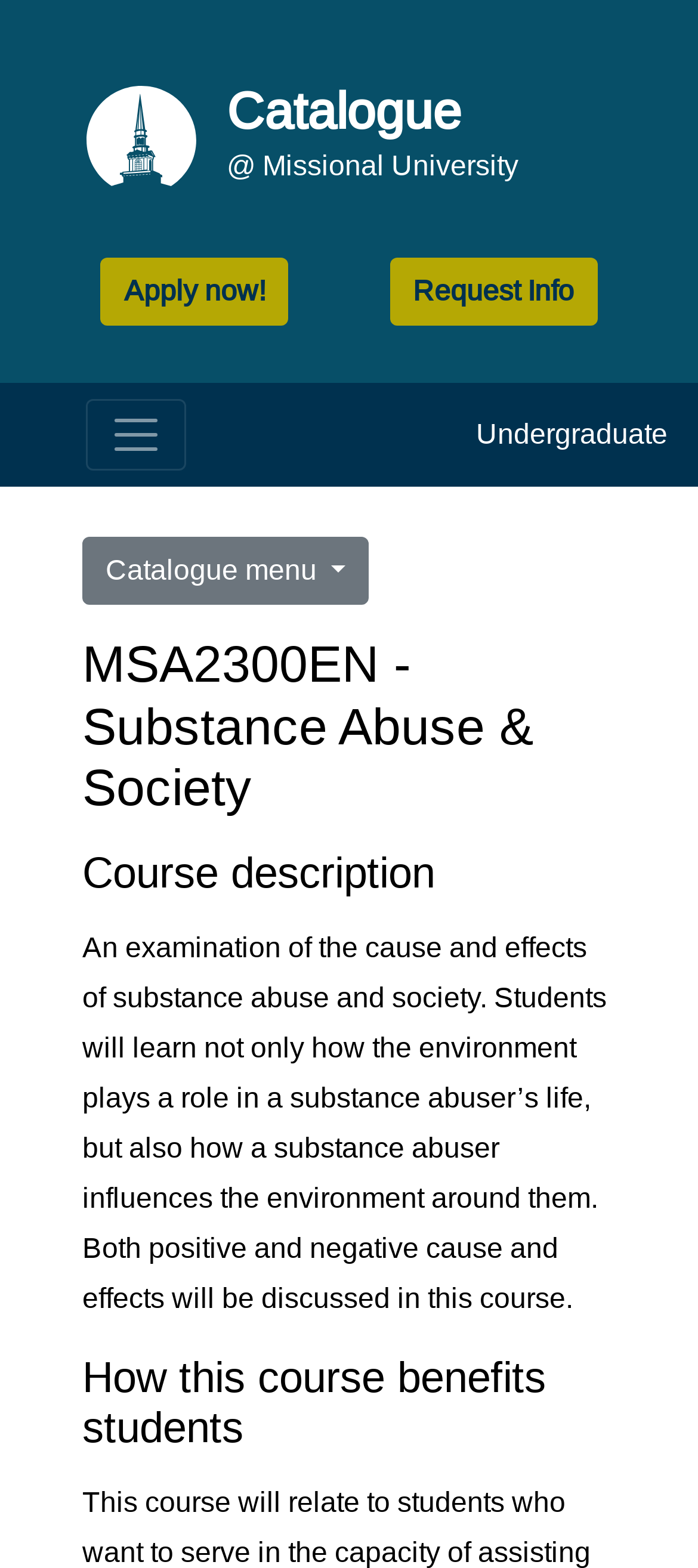Elaborate on the different components and information displayed on the webpage.

The webpage is about the course "Substance Abuse & Society" in the Undergraduate Catalogue at Missional University. At the top, there is a link to the university's catalogue and an image of the university's logo. Below the logo, there are two buttons, "Apply now!" and "Request Info", positioned side by side. 

To the right of these buttons, there is a button labeled "Undergraduate" with a link to the undergraduate program. Below this button, there is a "Catalogue menu" button that has a dropdown menu. 

The main content of the page is divided into sections. The first section has a heading "MSA2300EN - Substance Abuse & Society" and is followed by a course description section with a heading "Course description". The course description text explains that the course examines the causes and effects of substance abuse and society, covering both positive and negative aspects. 

Below the course description, there is another section with a heading "How this course benefits students".